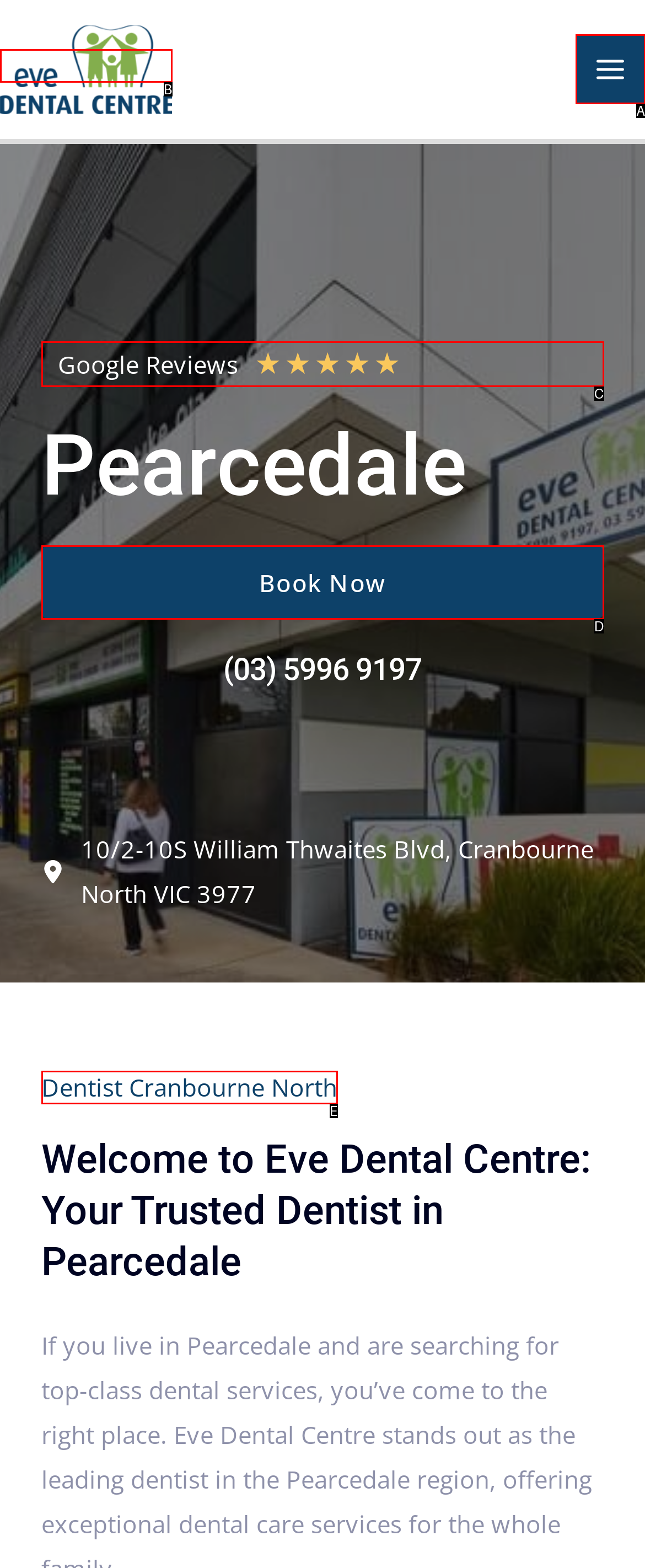Identify the option that corresponds to the description: parent_node: Google Reviews 
Provide the letter of the matching option from the available choices directly.

C